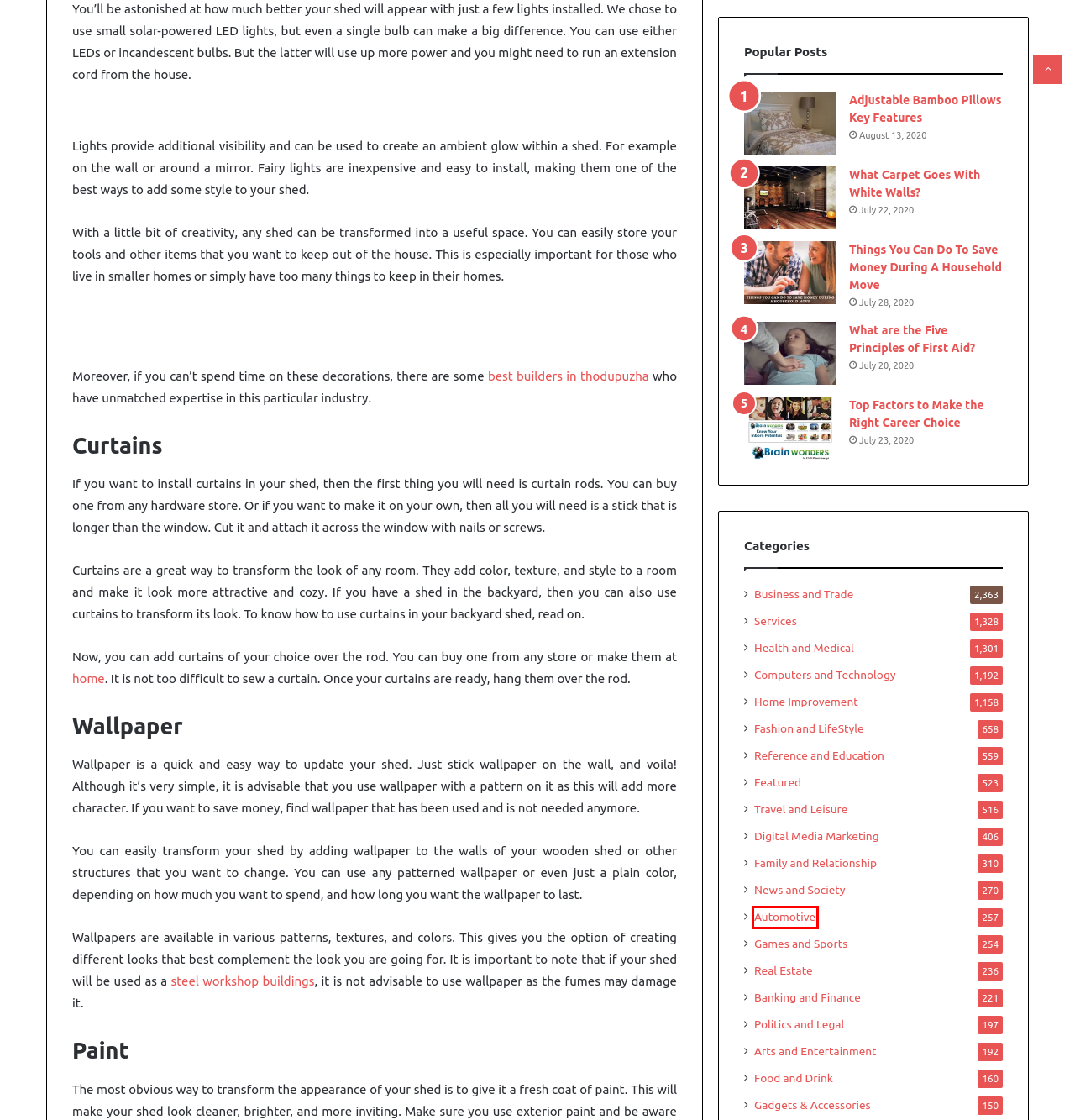After examining the screenshot of a webpage with a red bounding box, choose the most accurate webpage description that corresponds to the new page after clicking the element inside the red box. Here are the candidates:
A. Arts and Entertainment
B. Travel and Leisure
C. Reference and Education
D. Automotive
E. Banking and Finance
F. Real Estate
G. Health and Medical
H. Adjustable Bamboo Pillows Key Features | Theblogulator

D